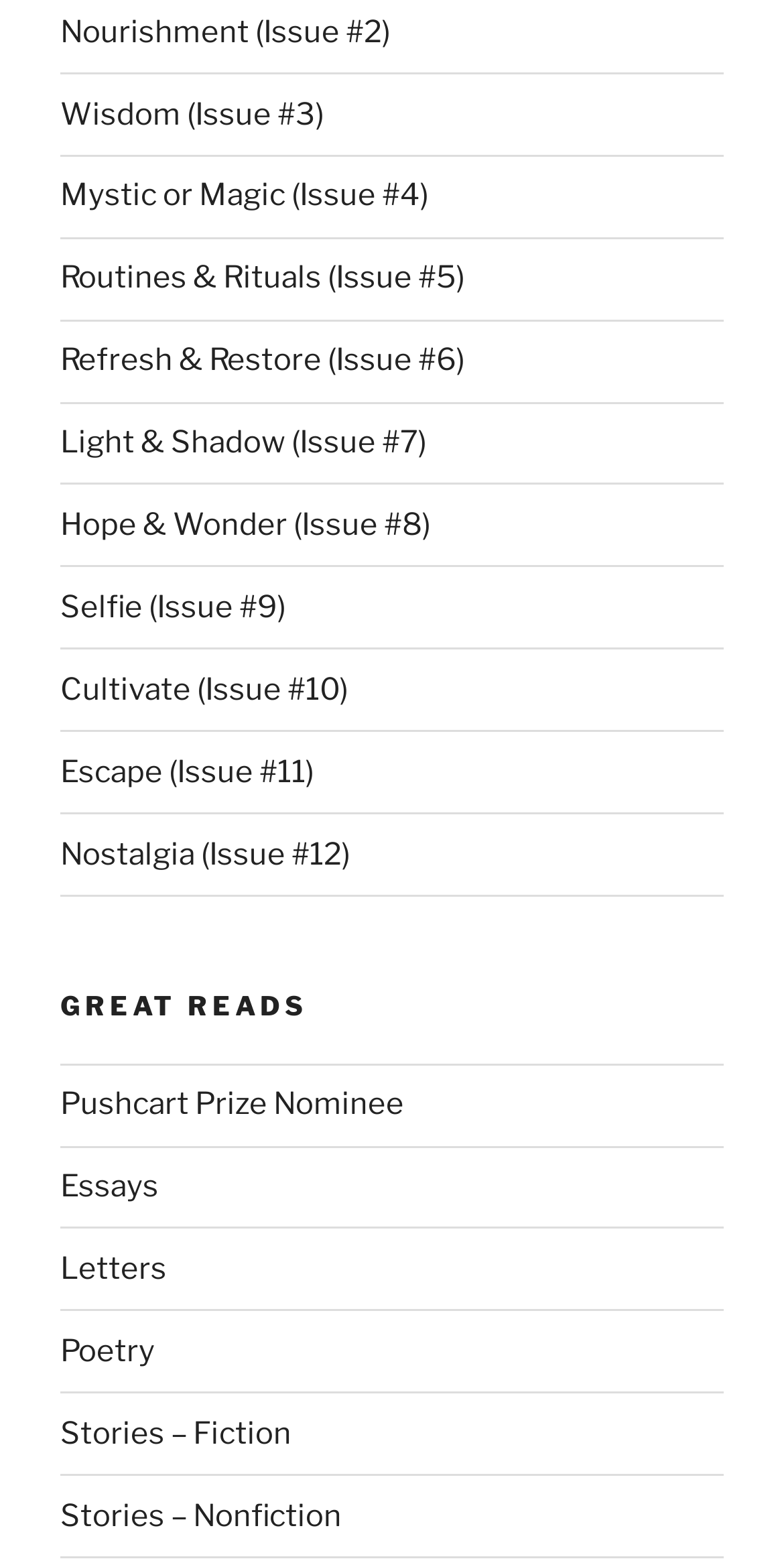Identify the bounding box for the described UI element: "Wisdom (Issue #3)".

[0.077, 0.061, 0.413, 0.084]